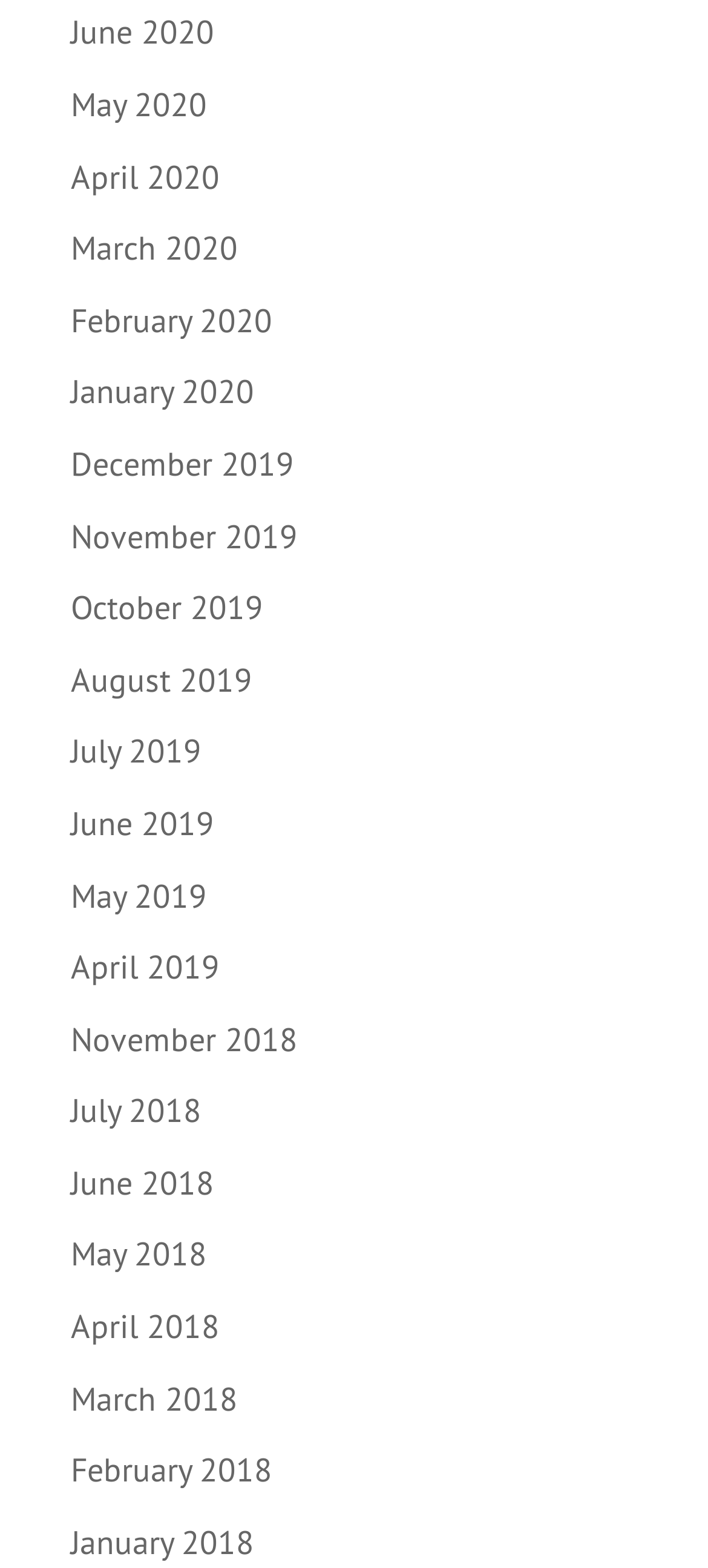Provide the bounding box coordinates for the area that should be clicked to complete the instruction: "view June 2020".

[0.1, 0.007, 0.303, 0.034]